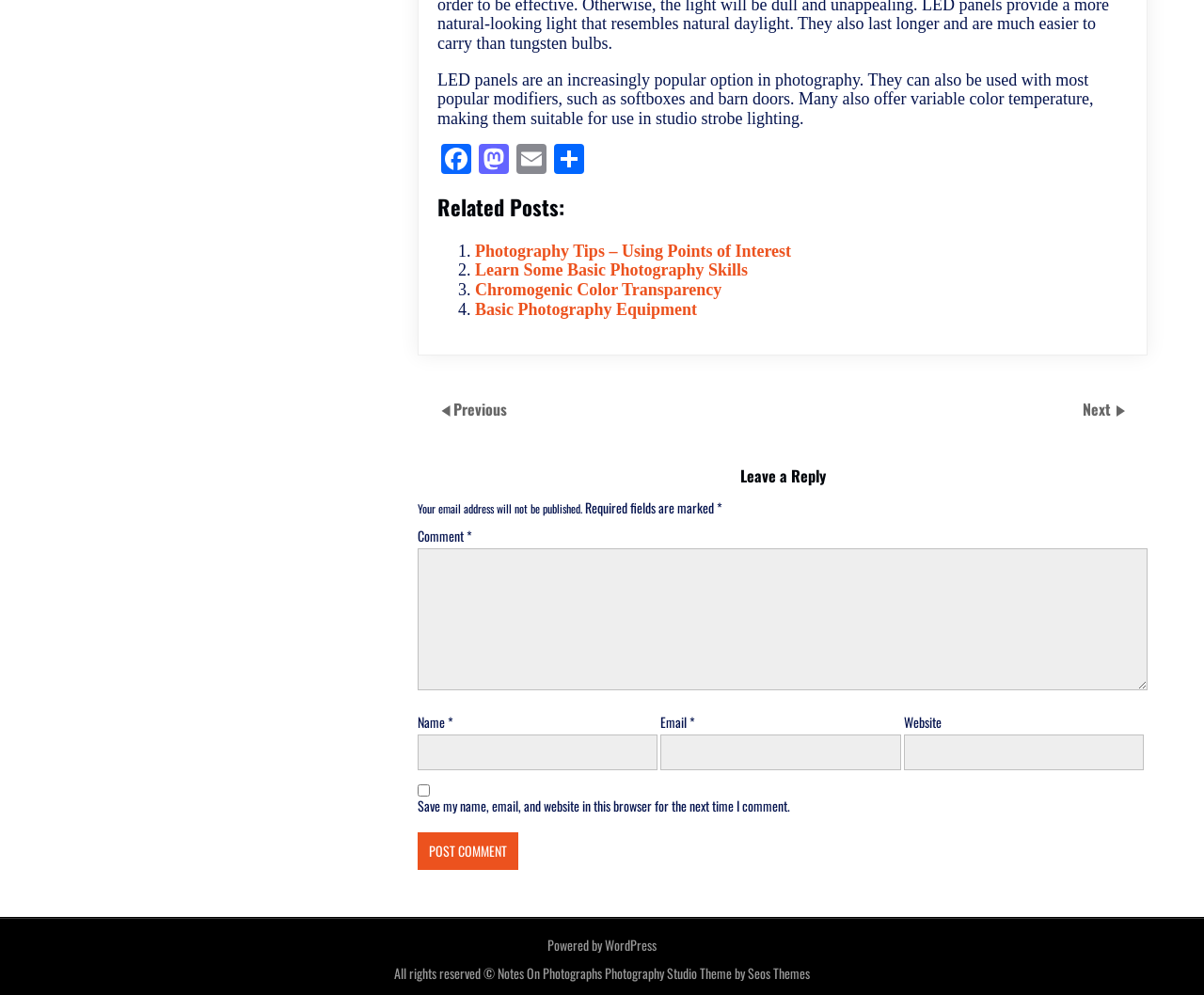Given the description of a UI element: "parent_node: Website name="url"", identify the bounding box coordinates of the matching element in the webpage screenshot.

[0.75, 0.738, 0.95, 0.774]